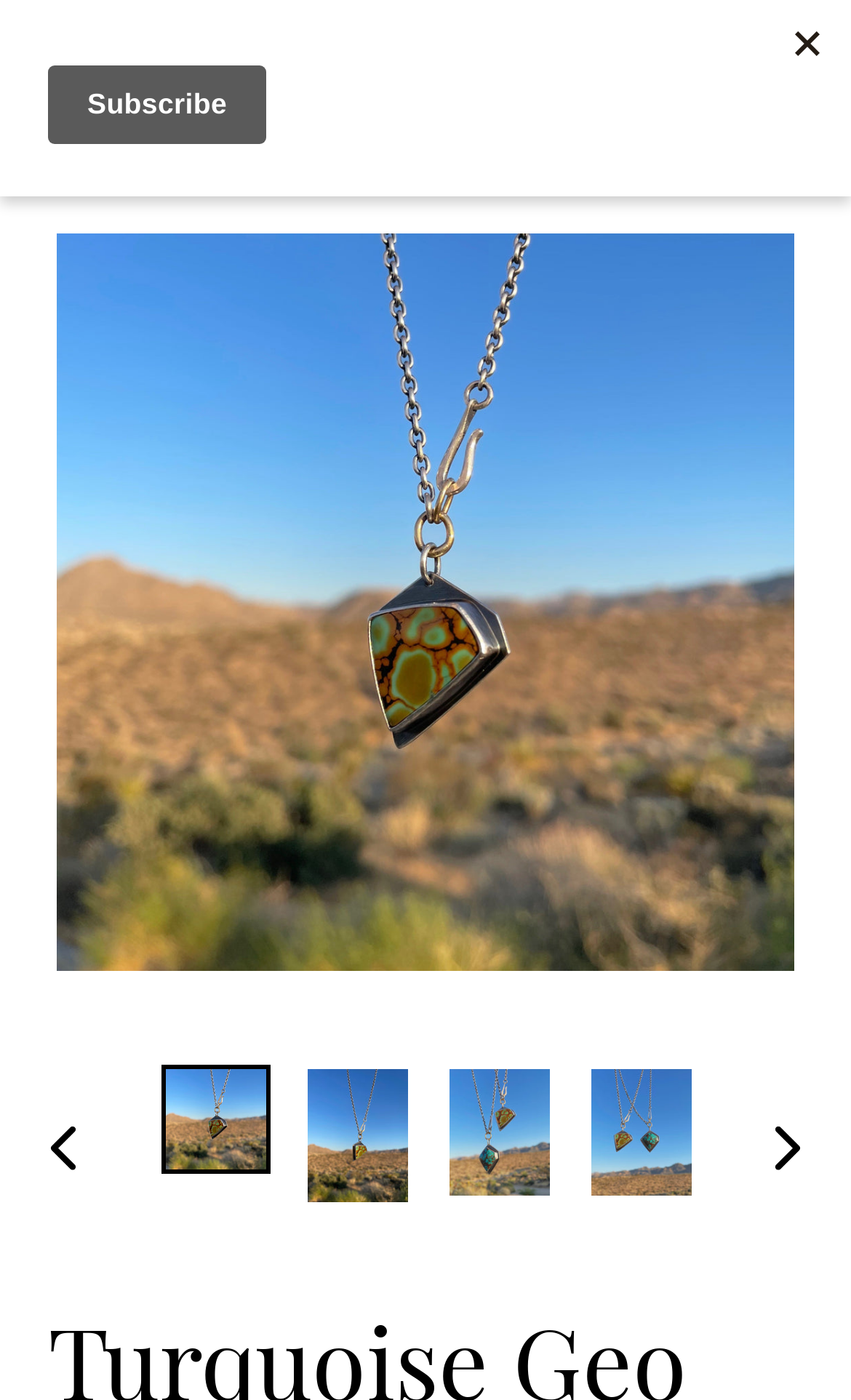Locate the bounding box coordinates of the UI element described by: "parent_node: Last Name name="LNAME"". The bounding box coordinates should consist of four float numbers between 0 and 1, i.e., [left, top, right, bottom].

None